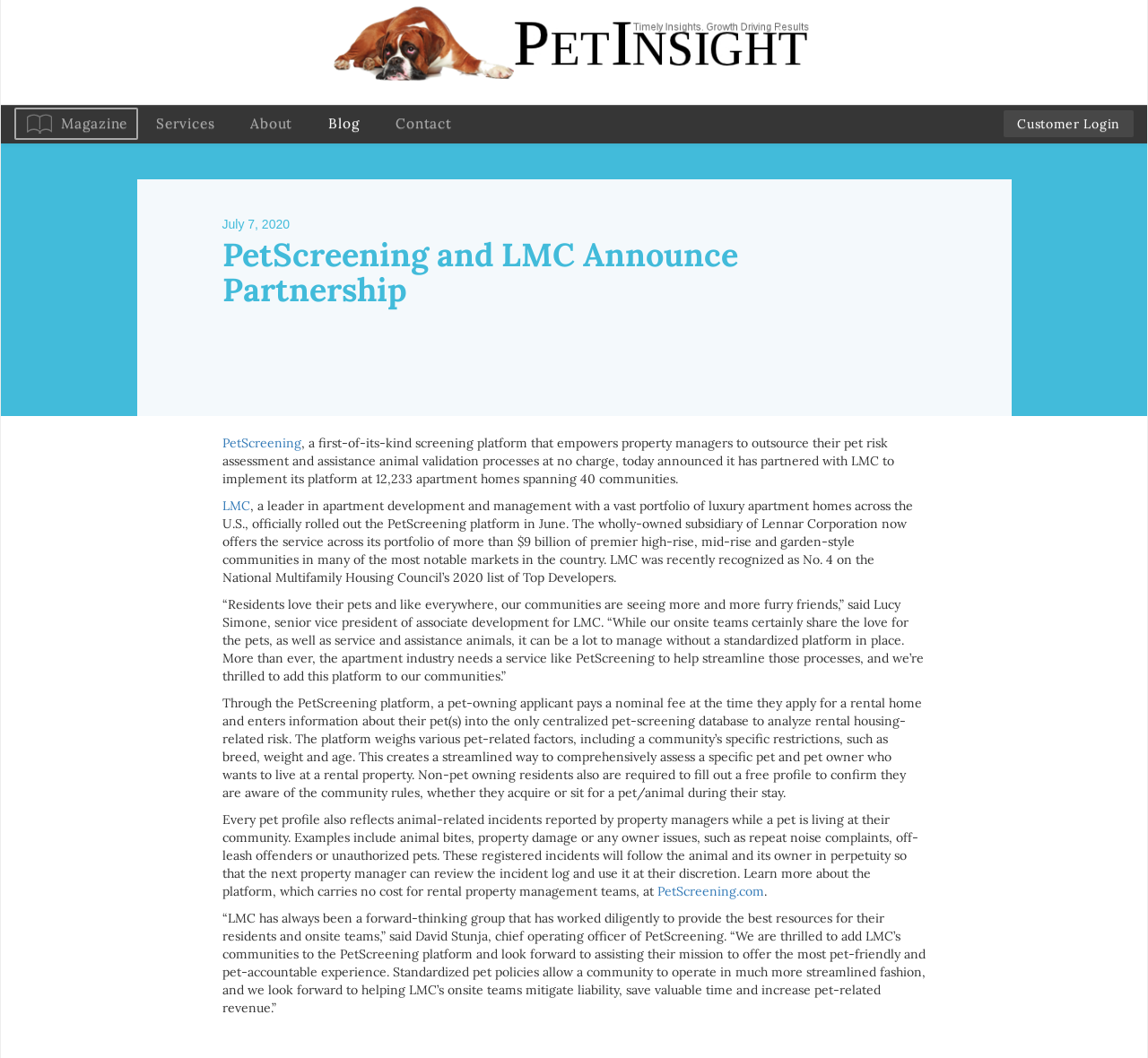Locate the heading on the webpage and return its text.

PetScreening and LMC Announce Partnership